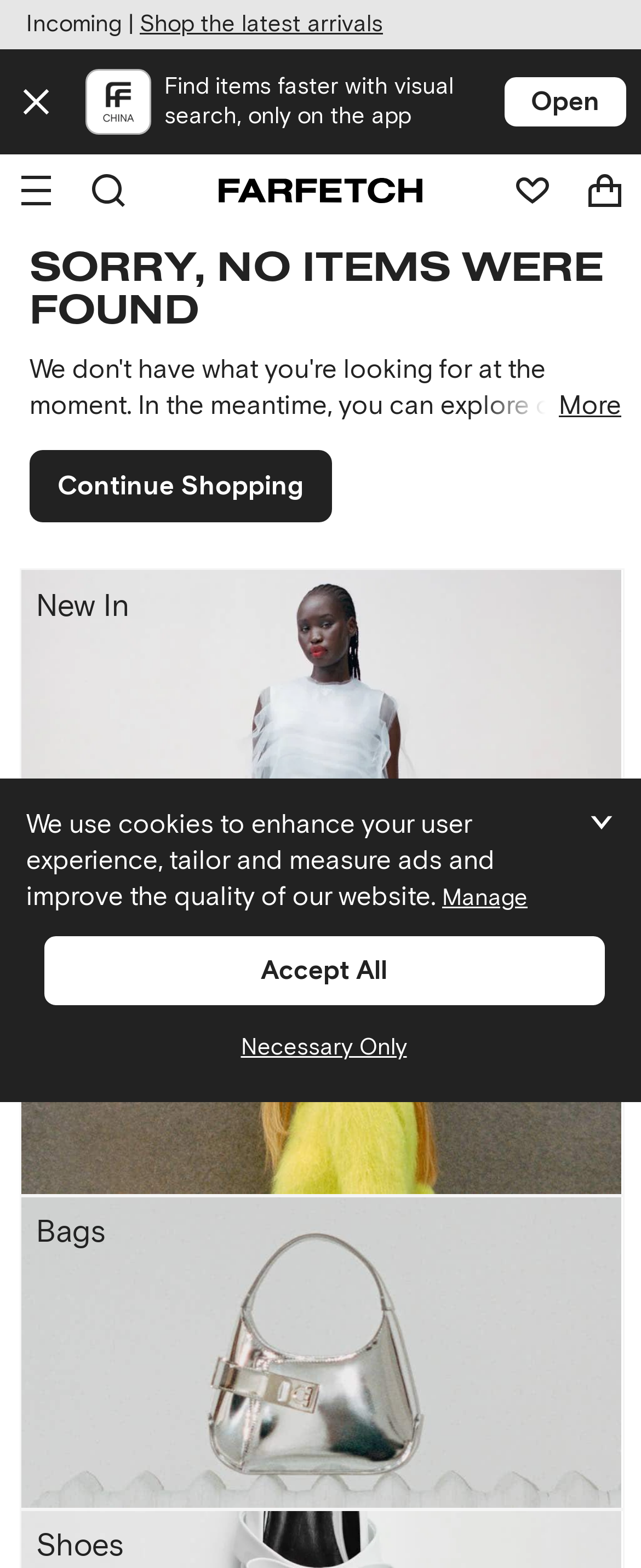Determine the bounding box coordinates for the element that should be clicked to follow this instruction: "View wishlist". The coordinates should be given as four float numbers between 0 and 1, in the format [left, top, right, bottom].

[0.774, 0.098, 0.887, 0.145]